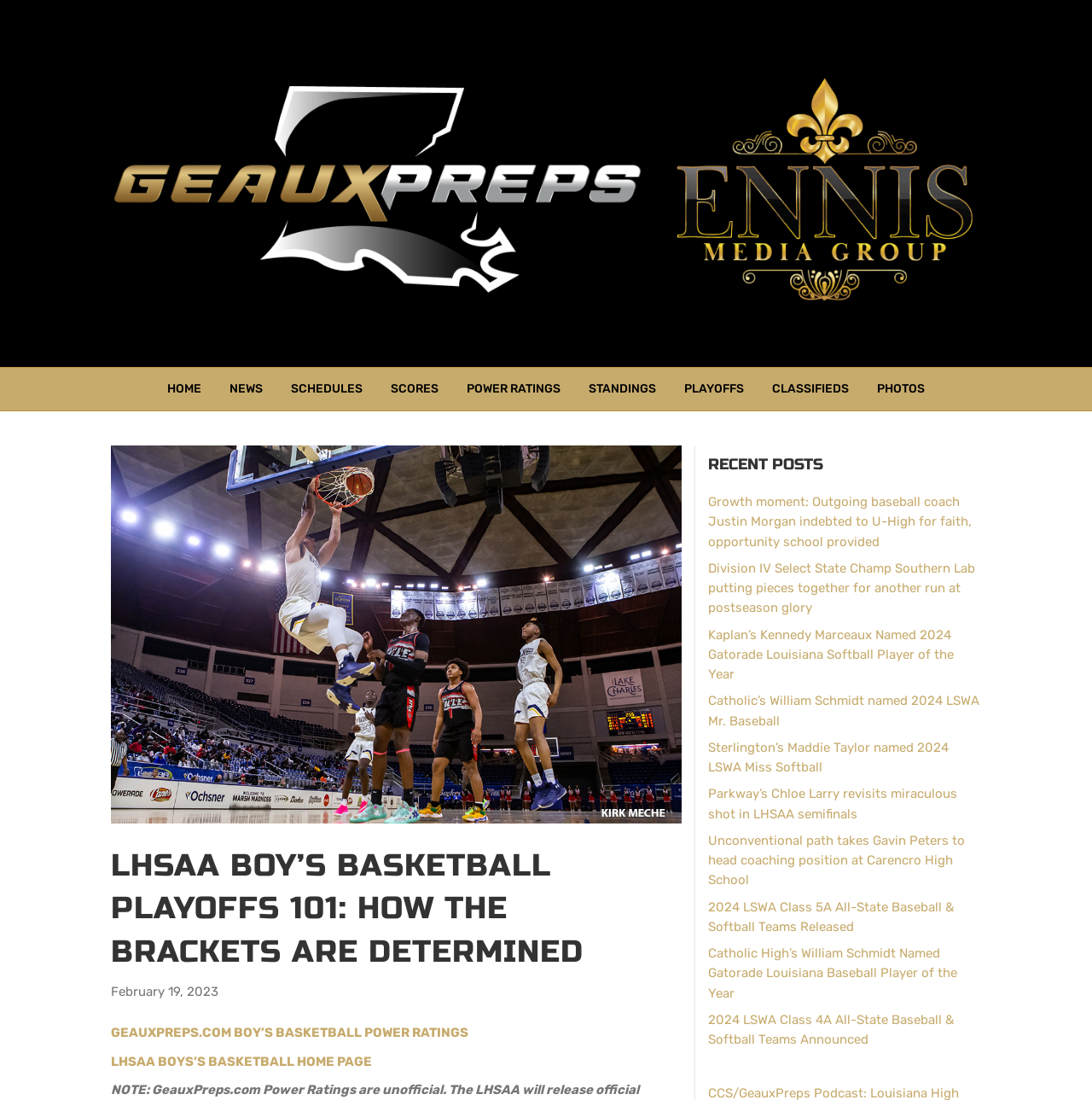Identify the bounding box coordinates for the UI element that matches this description: "Power Ratings".

[0.416, 0.335, 0.525, 0.373]